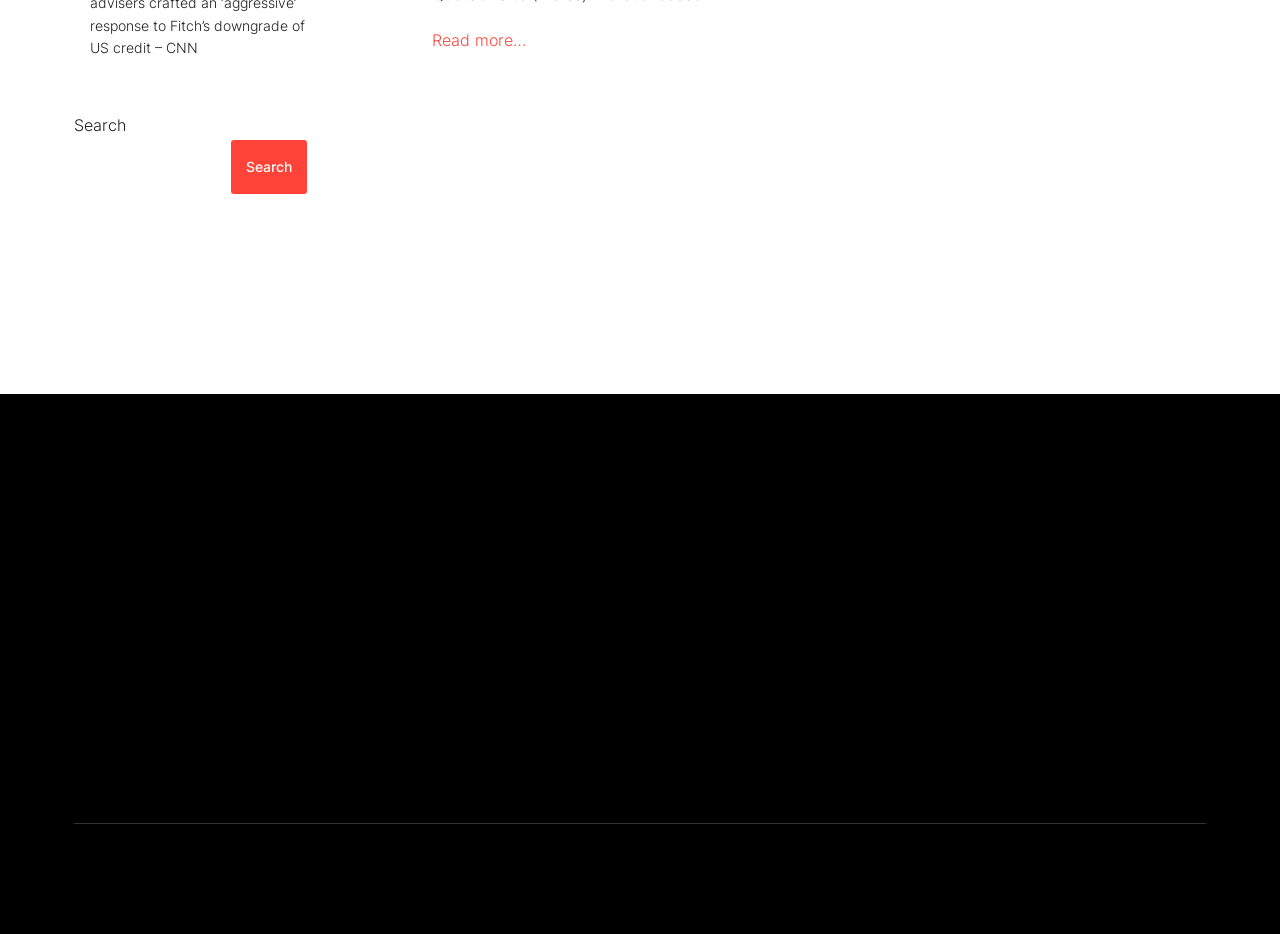How many social media links are there?
Examine the screenshot and reply with a single word or phrase.

2